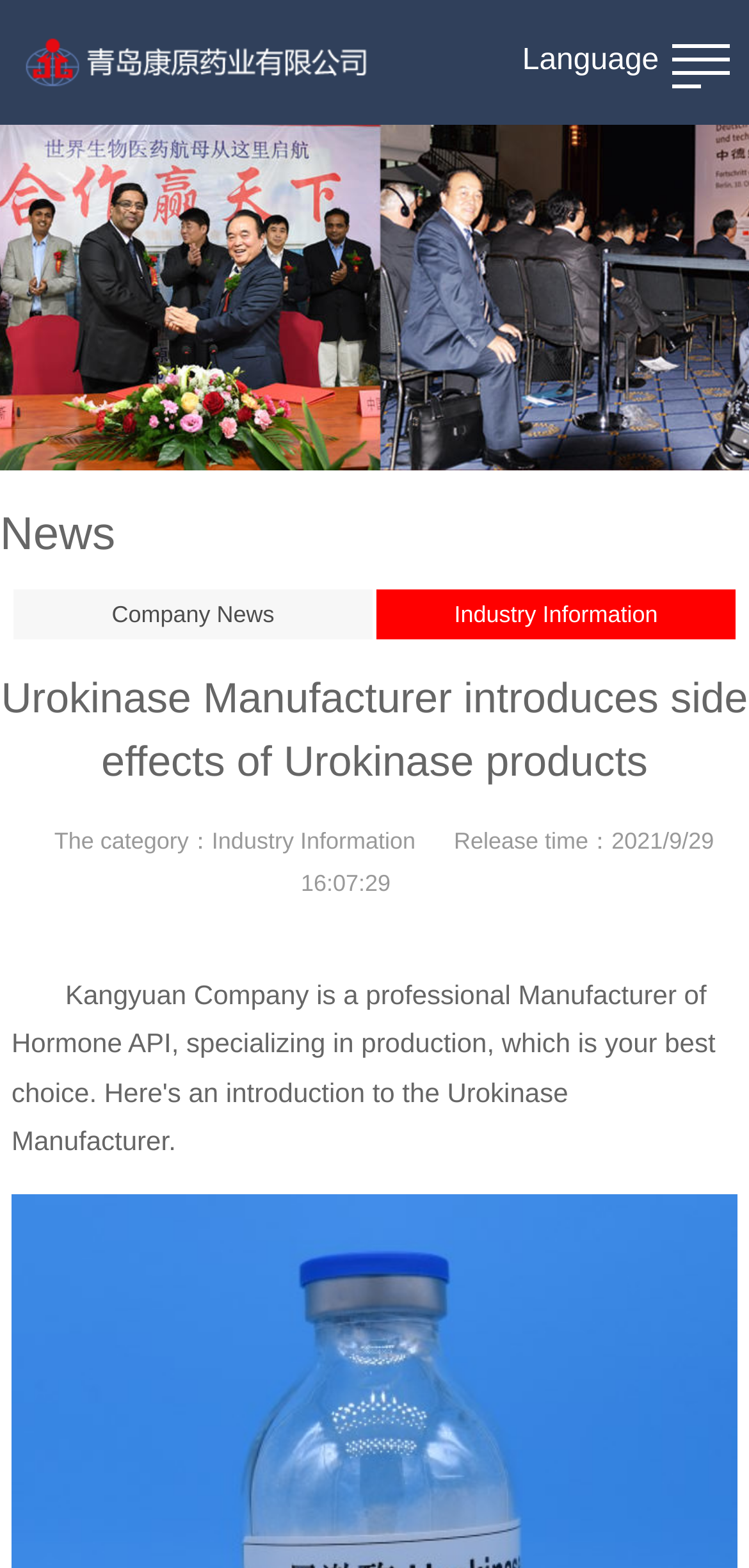Analyze the image and deliver a detailed answer to the question: When was this article released?

I found the release time by looking at the text 'Release time：' and the timestamp '2021/9/29 16:07:29' next to it, which indicates when the article was published.